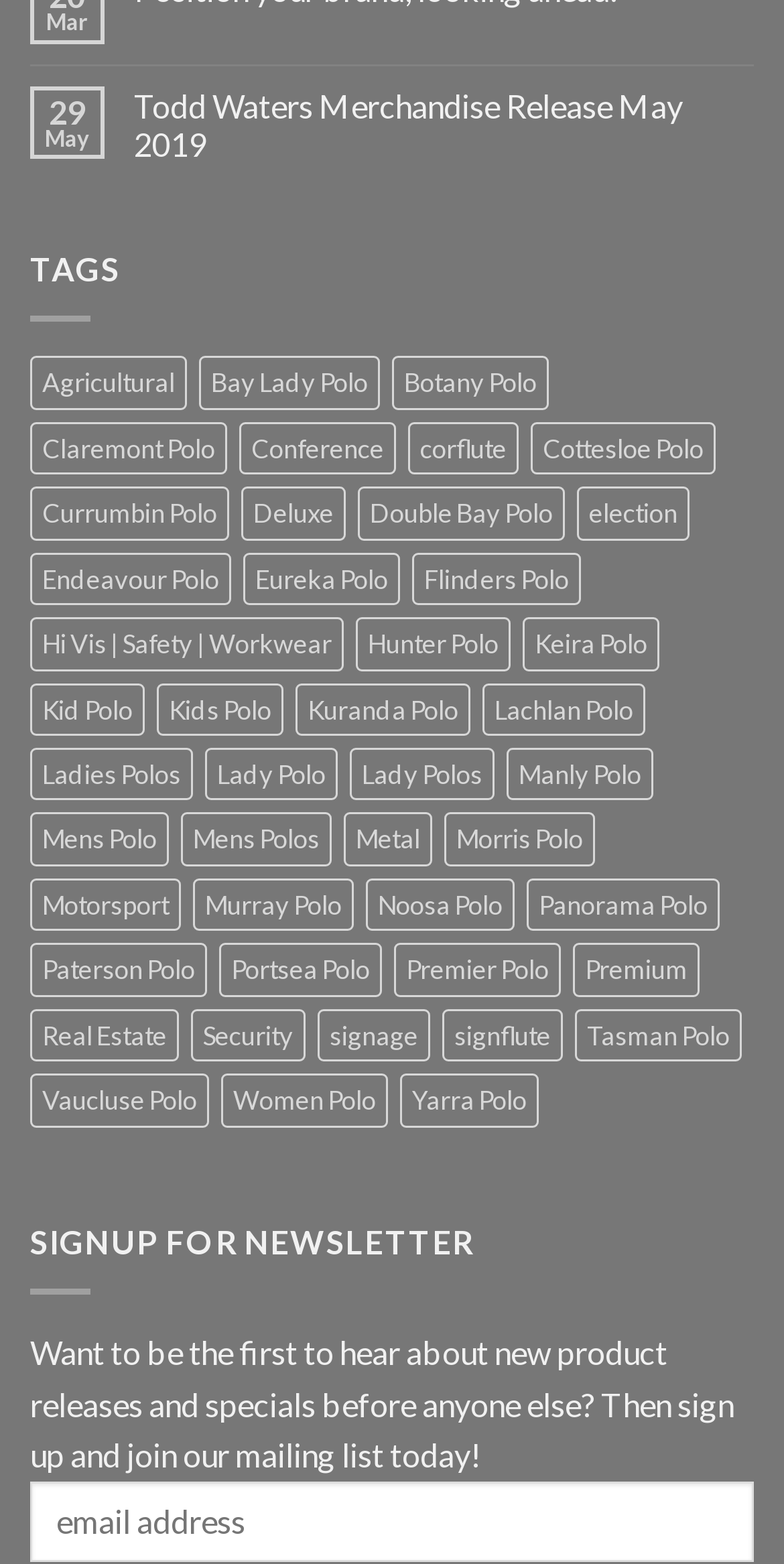Can you find the bounding box coordinates of the area I should click to execute the following instruction: "Click on Todd Waters Merchandise Release May 2019"?

[0.171, 0.055, 0.962, 0.104]